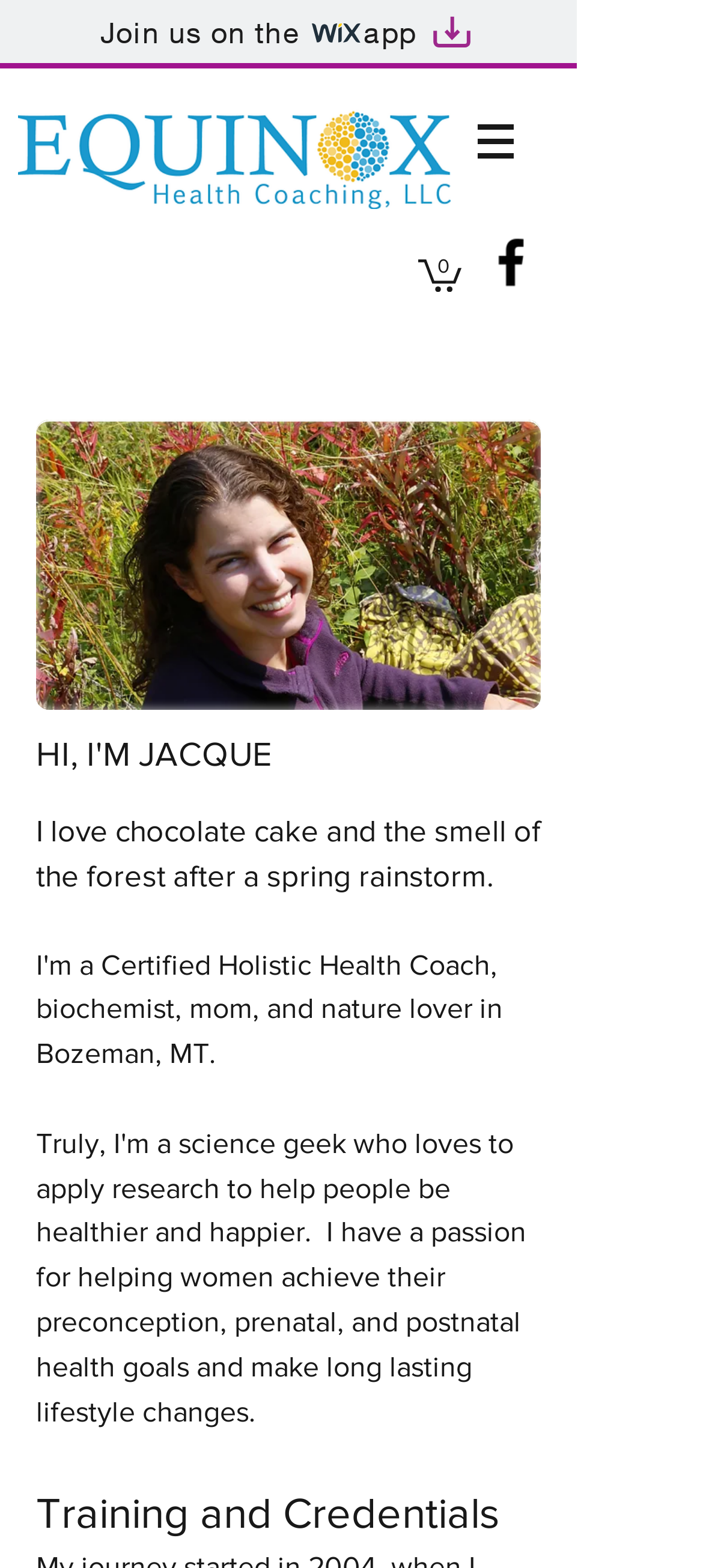What is the profession of the person on this webpage? Please answer the question using a single word or phrase based on the image.

Health Coach